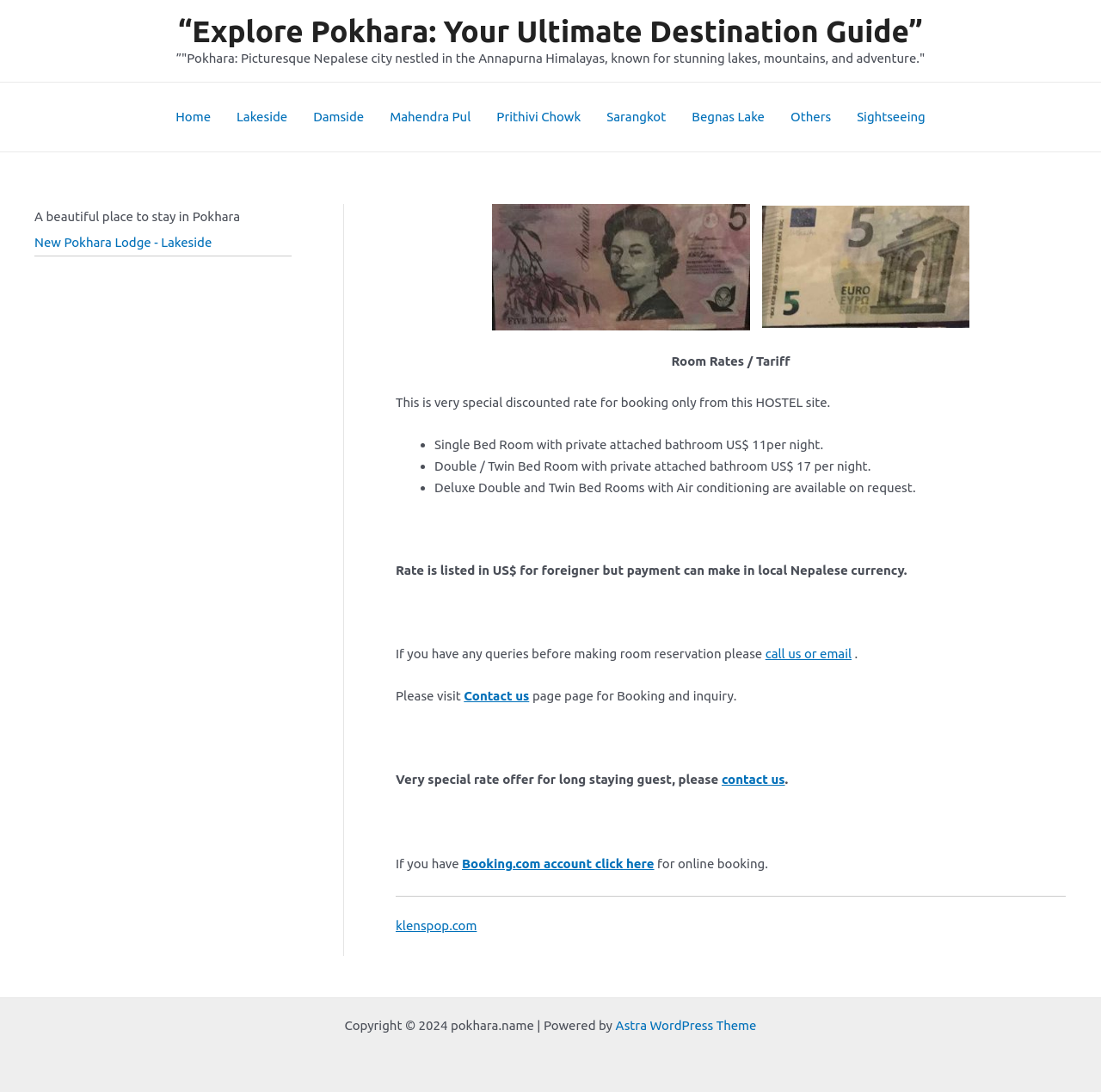Identify the bounding box of the UI element described as follows: "October 16, 2023October 16, 2023". Provide the coordinates as four float numbers in the range of 0 to 1 [left, top, right, bottom].

None